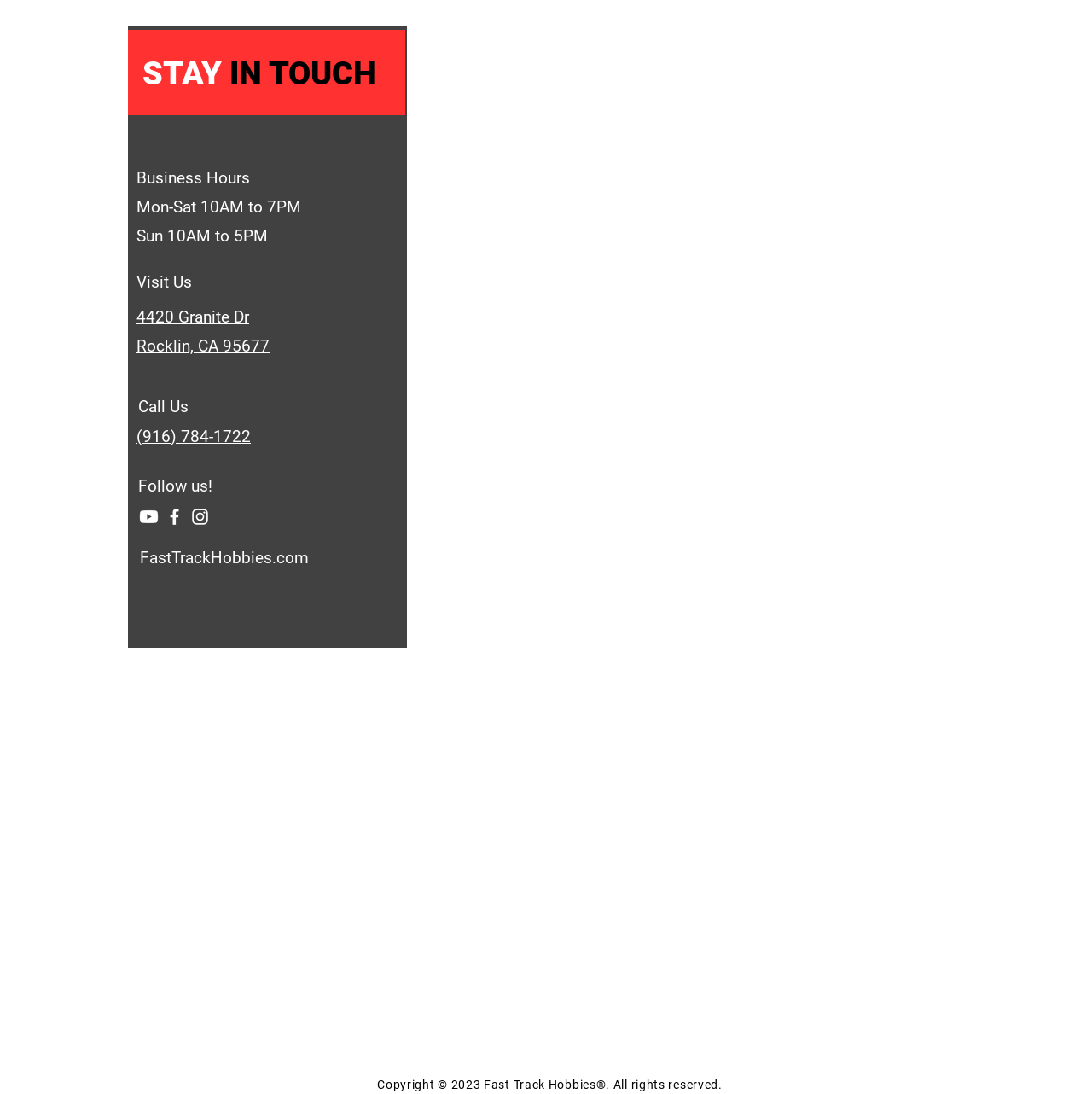Please identify the coordinates of the bounding box for the clickable region that will accomplish this instruction: "Click the Youtube link".

[0.127, 0.462, 0.146, 0.482]